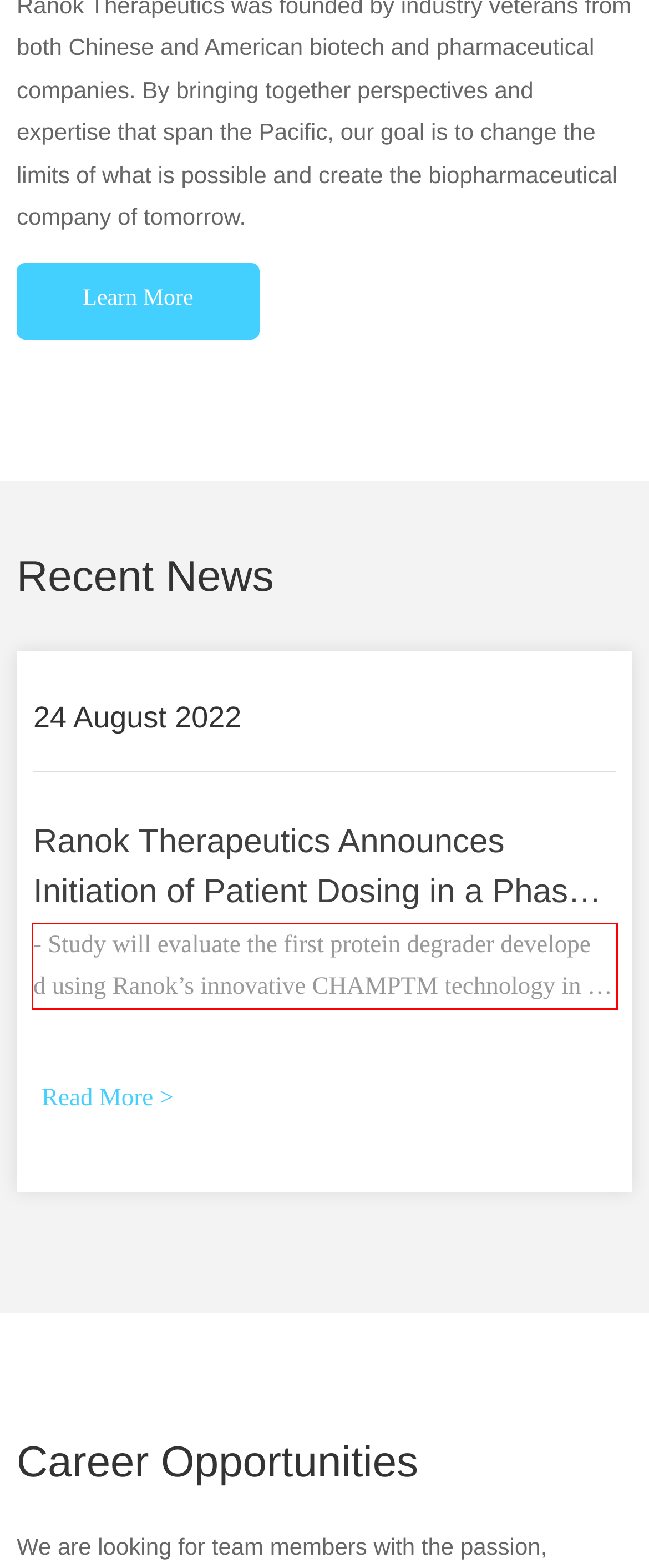Please examine the webpage screenshot and extract the text within the red bounding box using OCR.

- Study will evaluate the first protein degrader developed using Ranok’s innovative CHAMPTM technology in patients with advanced solid tumors or diffuse large B-cell lymphoma (DLBCL)